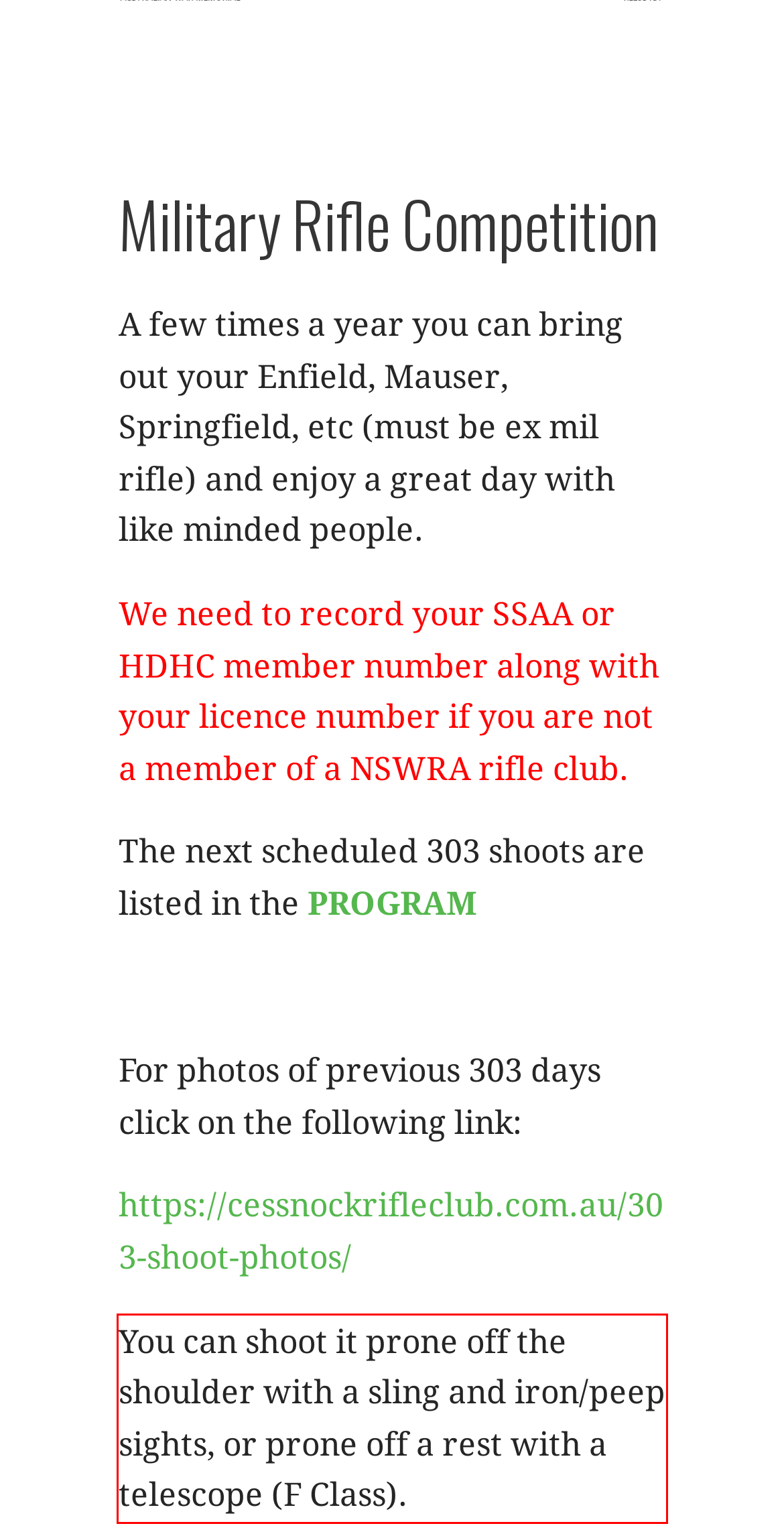Using the provided webpage screenshot, identify and read the text within the red rectangle bounding box.

You can shoot it prone off the shoulder with a sling and iron/peep sights, or prone off a rest with a telescope (F Class).